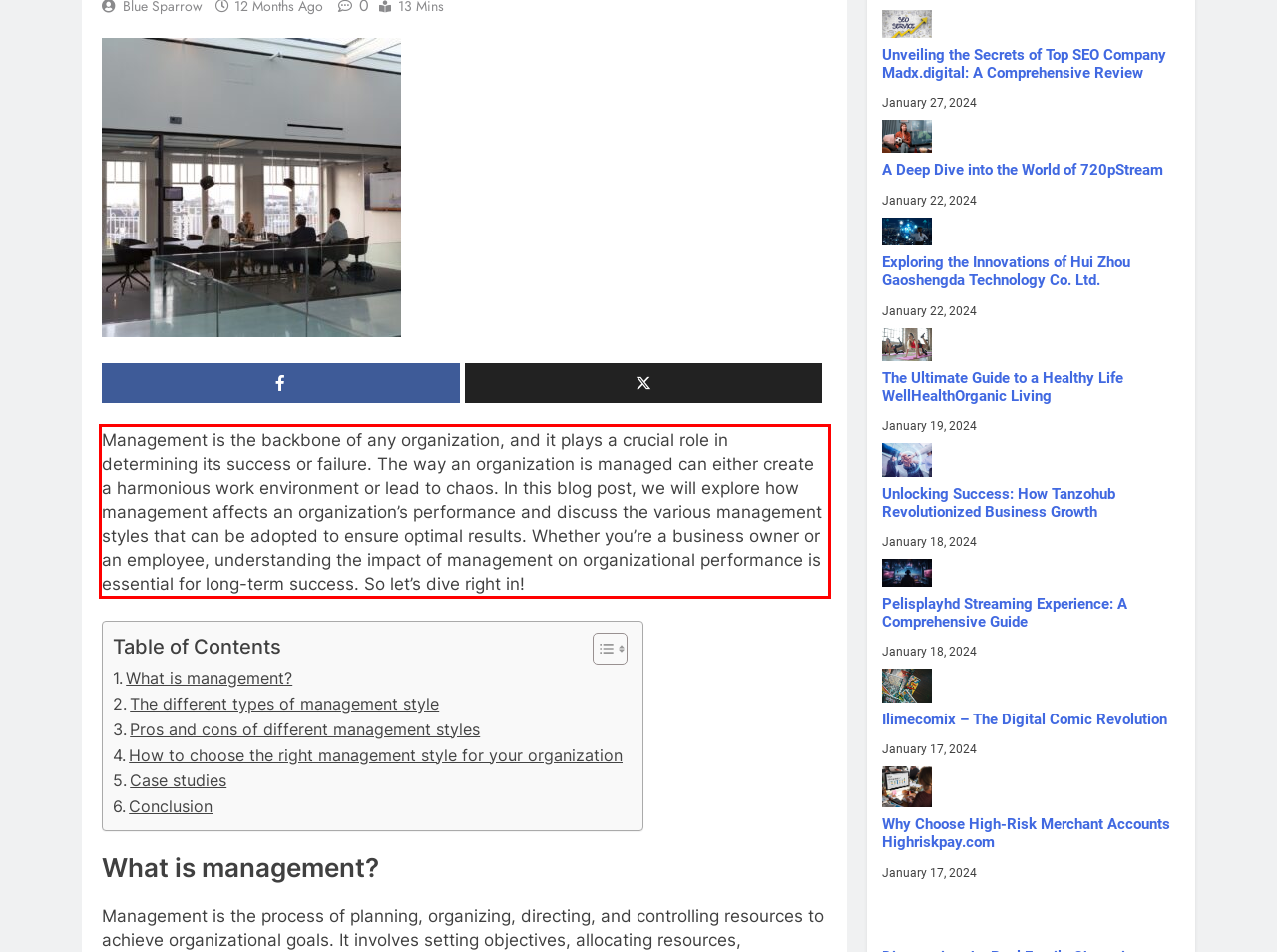Extract and provide the text found inside the red rectangle in the screenshot of the webpage.

Management is the backbone of any organization, and it plays a crucial role in determining its success or failure. The way an organization is managed can either create a harmonious work environment or lead to chaos. In this blog post, we will explore how management affects an organization’s performance and discuss the various management styles that can be adopted to ensure optimal results. Whether you’re a business owner or an employee, understanding the impact of management on organizational performance is essential for long-term success. So let’s dive right in!